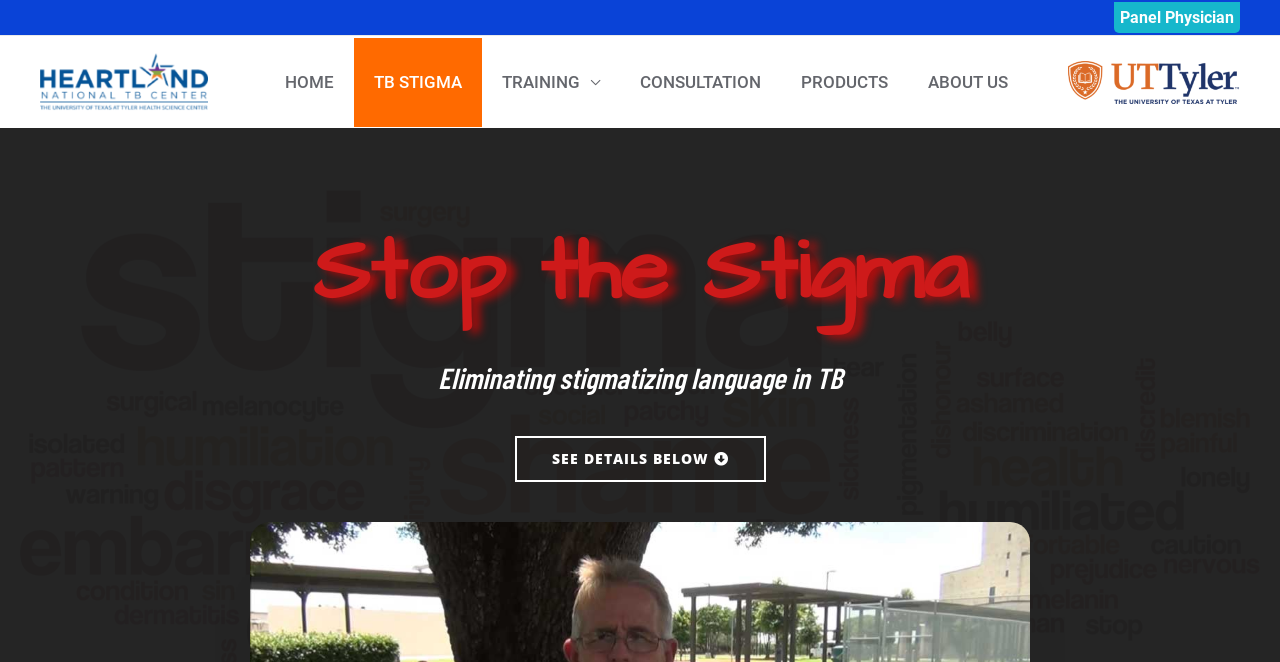Find the bounding box coordinates of the clickable element required to execute the following instruction: "Go to HOME page". Provide the coordinates as four float numbers between 0 and 1, i.e., [left, top, right, bottom].

[0.207, 0.057, 0.277, 0.191]